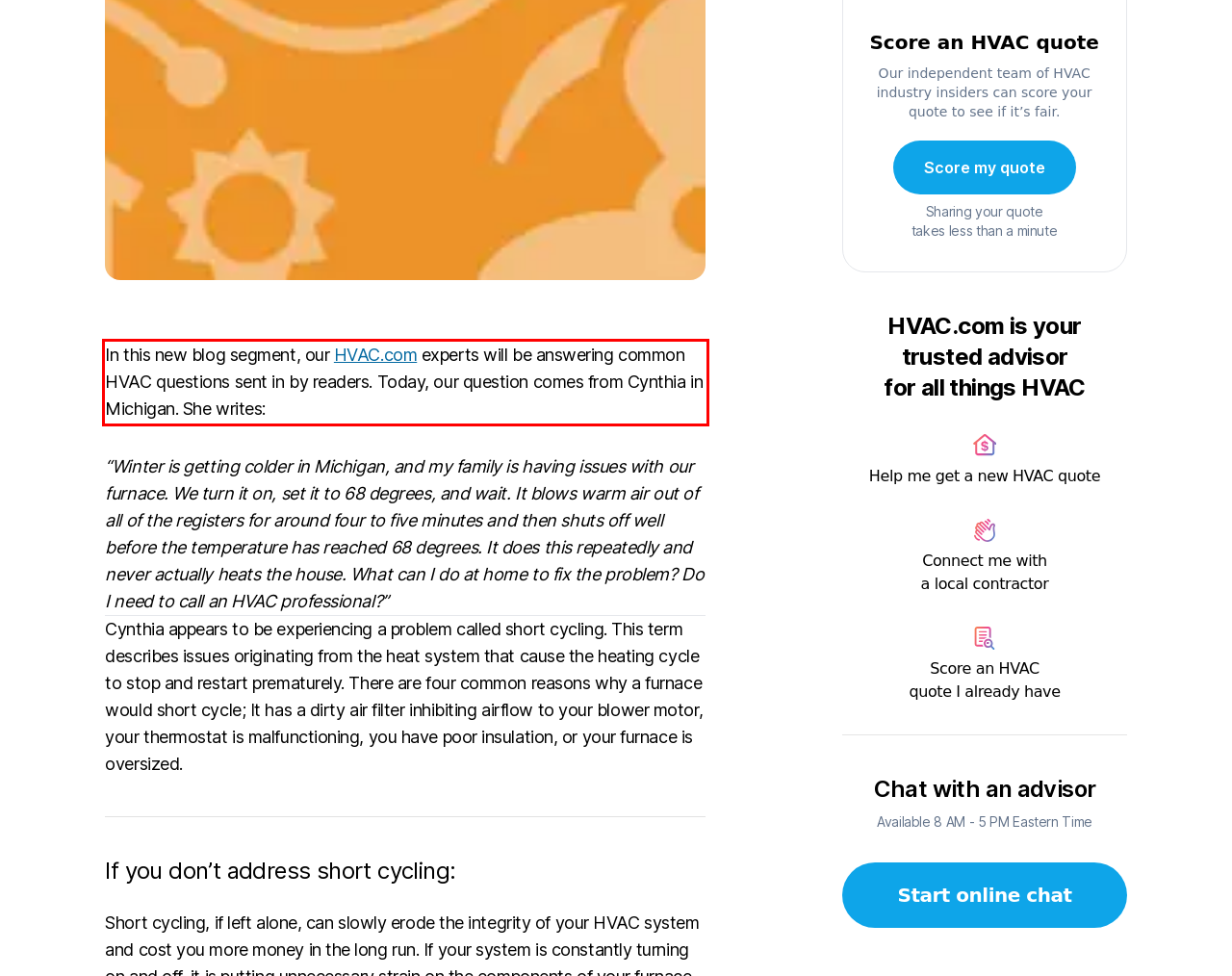Using the provided screenshot, read and generate the text content within the red-bordered area.

In this new blog segment, our HVAC.com experts will be answering common HVAC questions sent in by readers. Today, our question comes from Cynthia in Michigan. She writes: